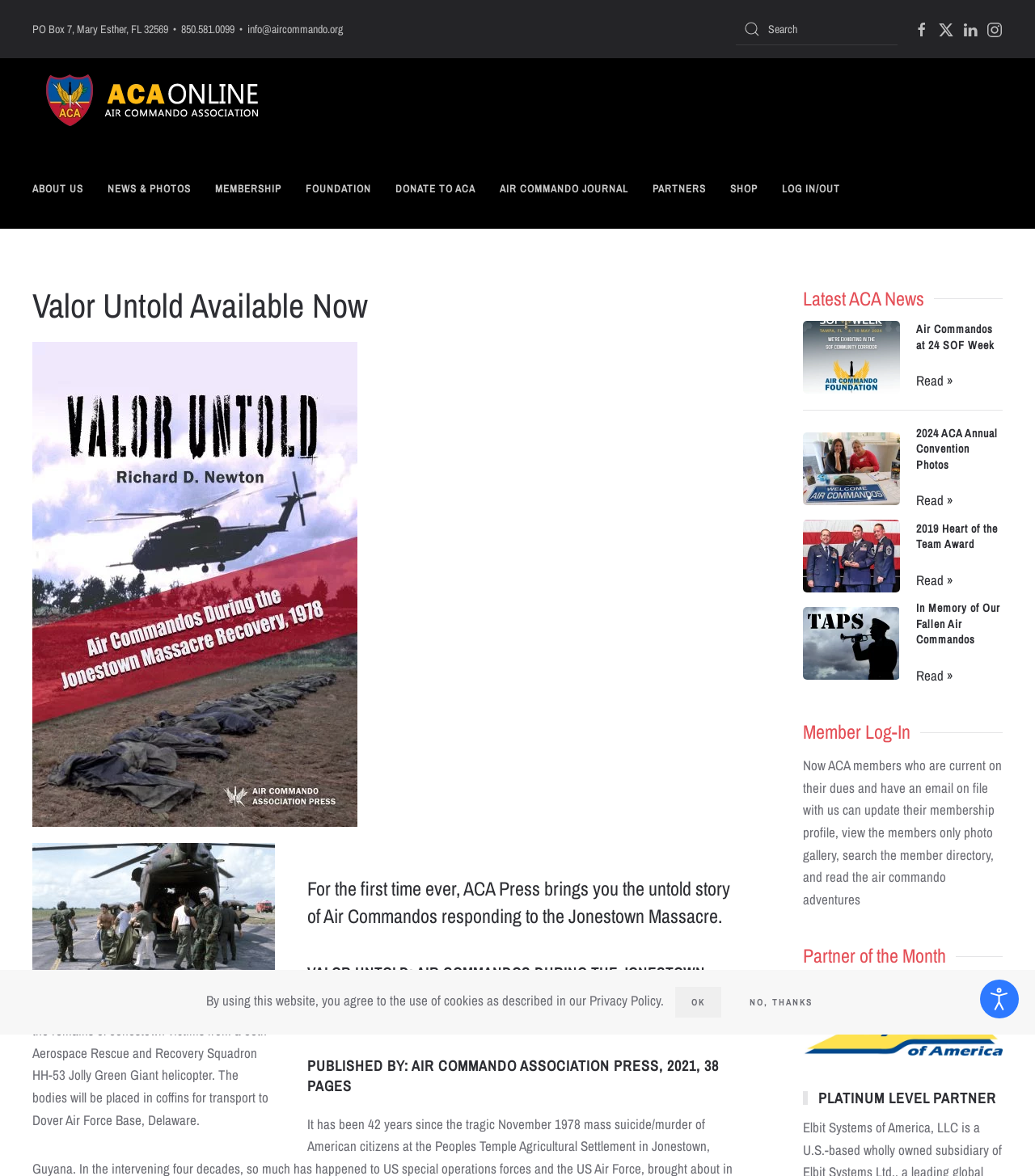Return the bounding box coordinates of the UI element that corresponds to this description: "Shop". The coordinates must be given as four float numbers in the range of 0 and 1, [left, top, right, bottom].

[0.705, 0.133, 0.732, 0.188]